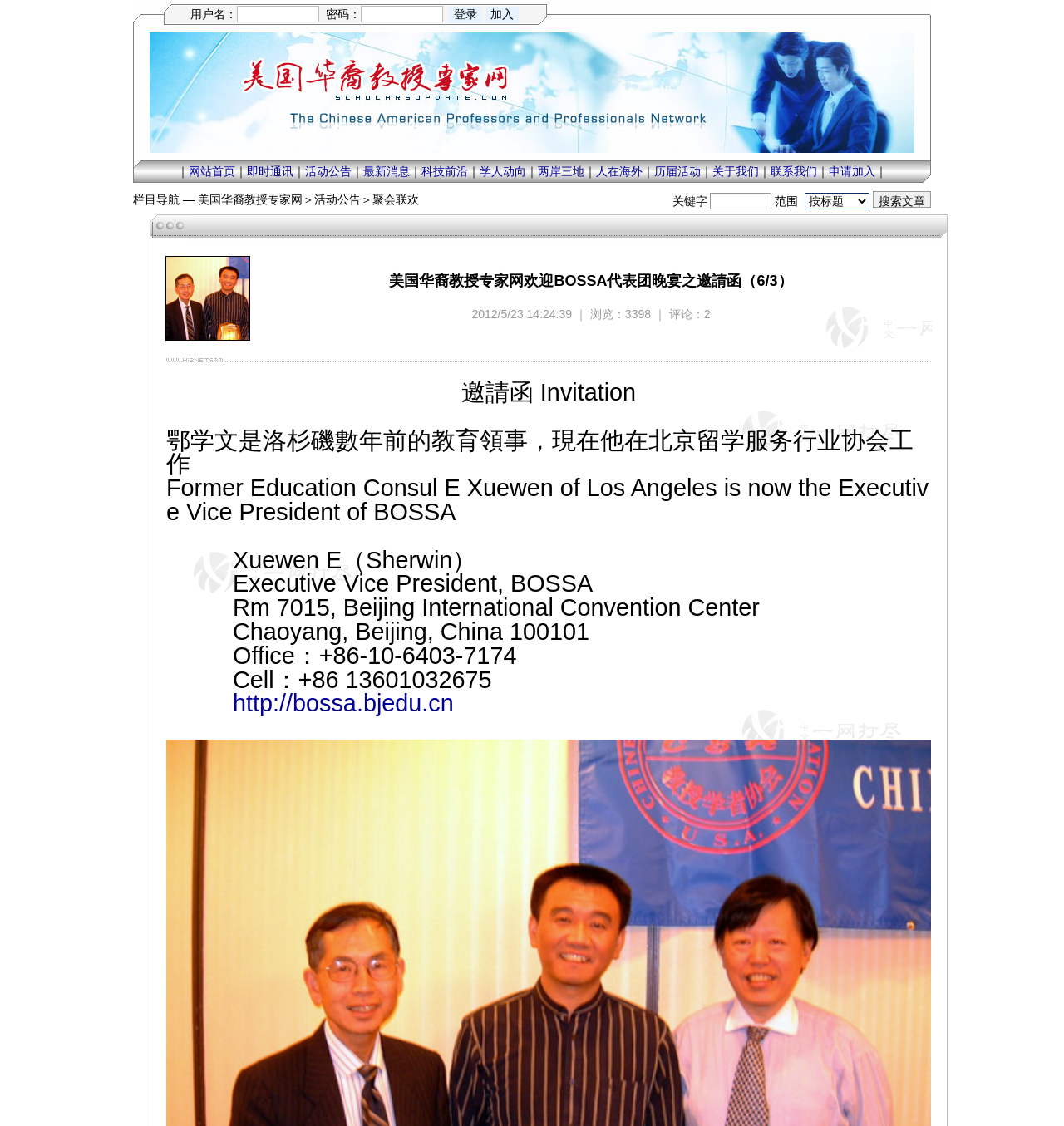Using the provided element description: "parent_node: 关键字 范围 name="keyword"", identify the bounding box coordinates. The coordinates should be four floats between 0 and 1 in the order [left, top, right, bottom].

[0.668, 0.171, 0.725, 0.186]